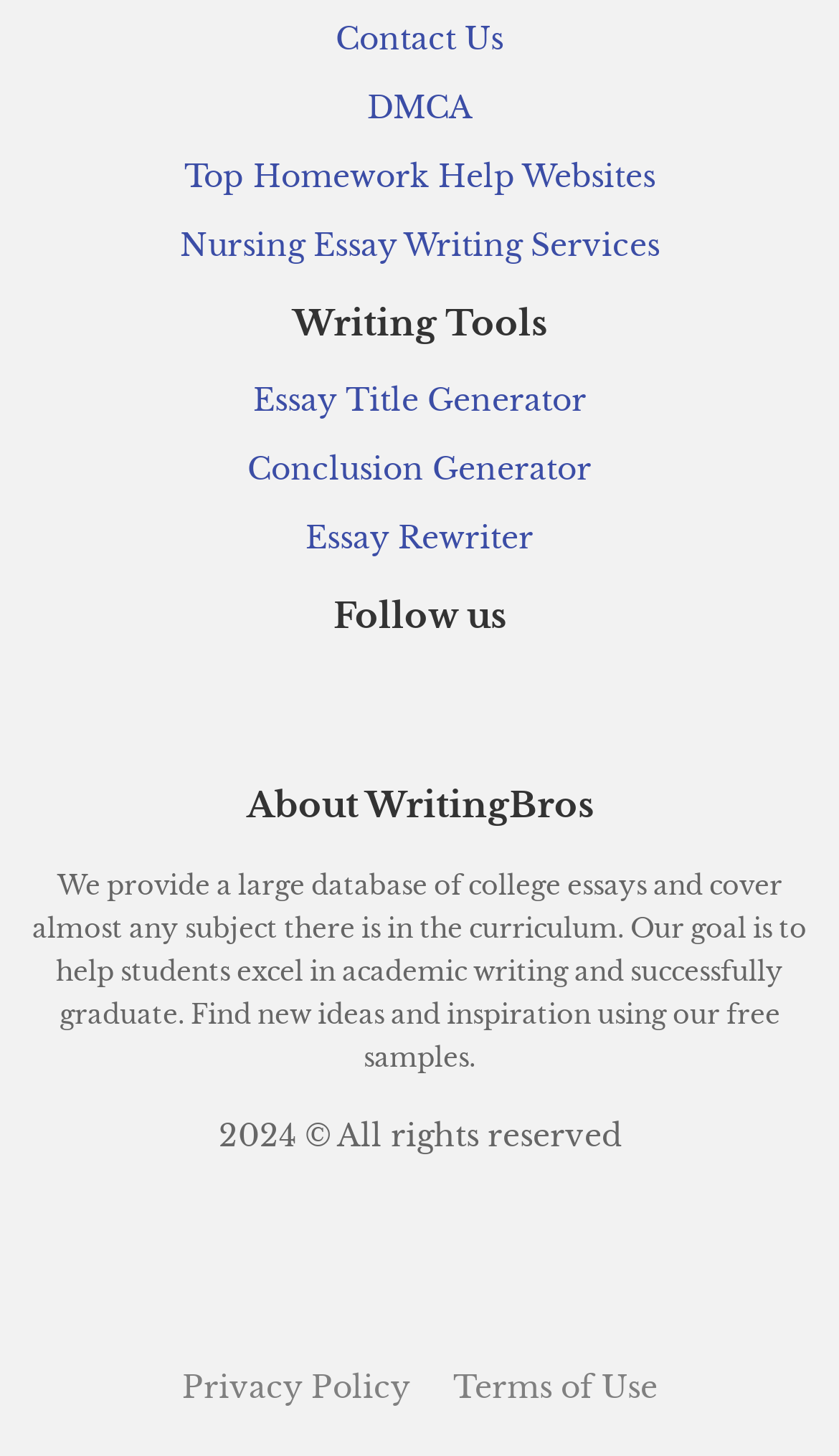How many links are there in the footer section?
Provide a comprehensive and detailed answer to the question.

There are five links in the footer section, which are 'dmca', 'Privacy Policy', 'Terms of Use', 'Contact Us', and 'DMCA', as indicated by the link elements with their respective OCR text.